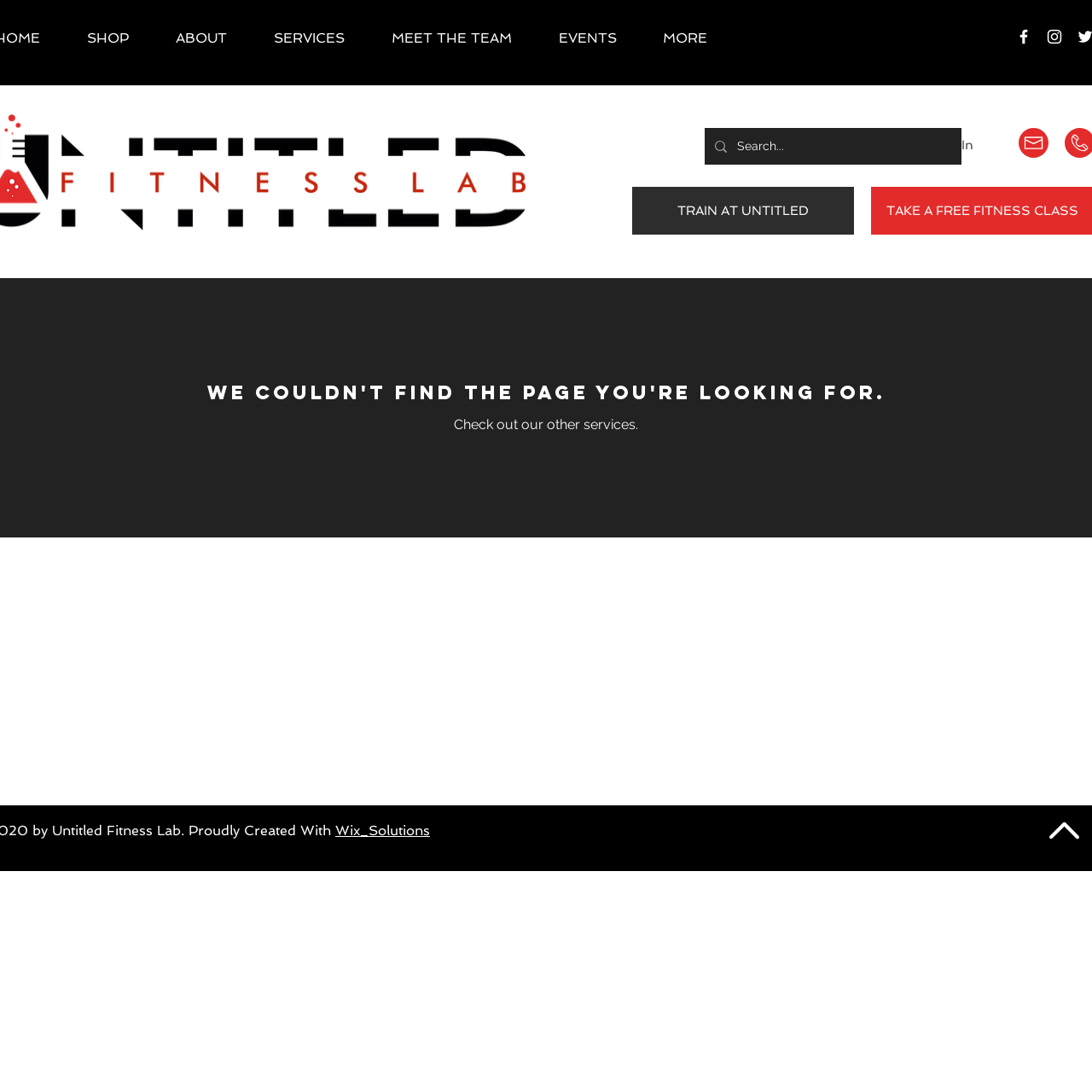Ascertain the bounding box coordinates for the UI element detailed here: "aria-label="Instagram"". The coordinates should be provided as [left, top, right, bottom] with each value being a float between 0 and 1.

[0.957, 0.025, 0.974, 0.042]